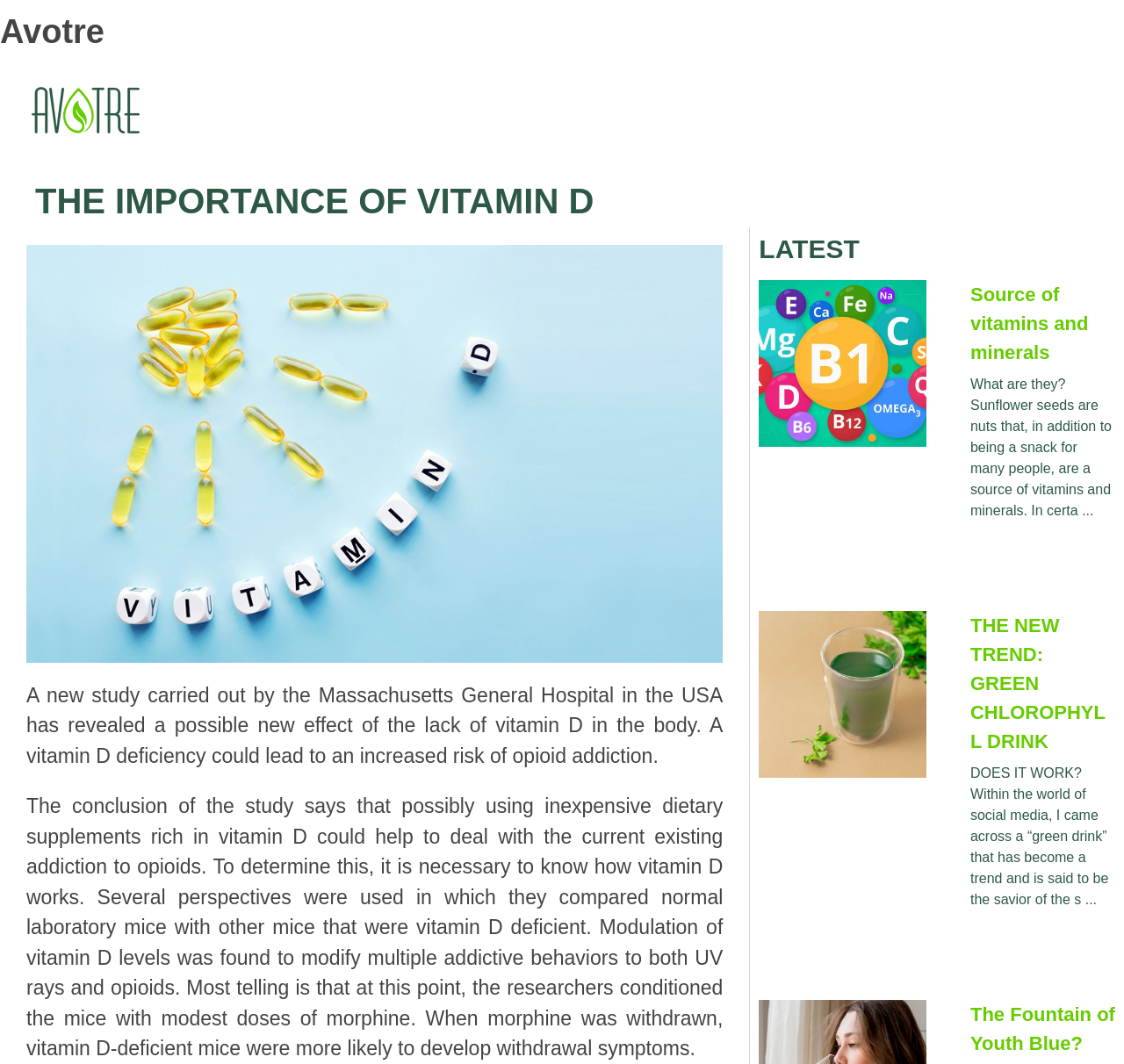Determine the bounding box coordinates of the section I need to click to execute the following instruction: "Read about the importance of Vitamin D". Provide the coordinates as four float numbers between 0 and 1, i.e., [left, top, right, bottom].

[0.031, 0.172, 0.992, 0.205]